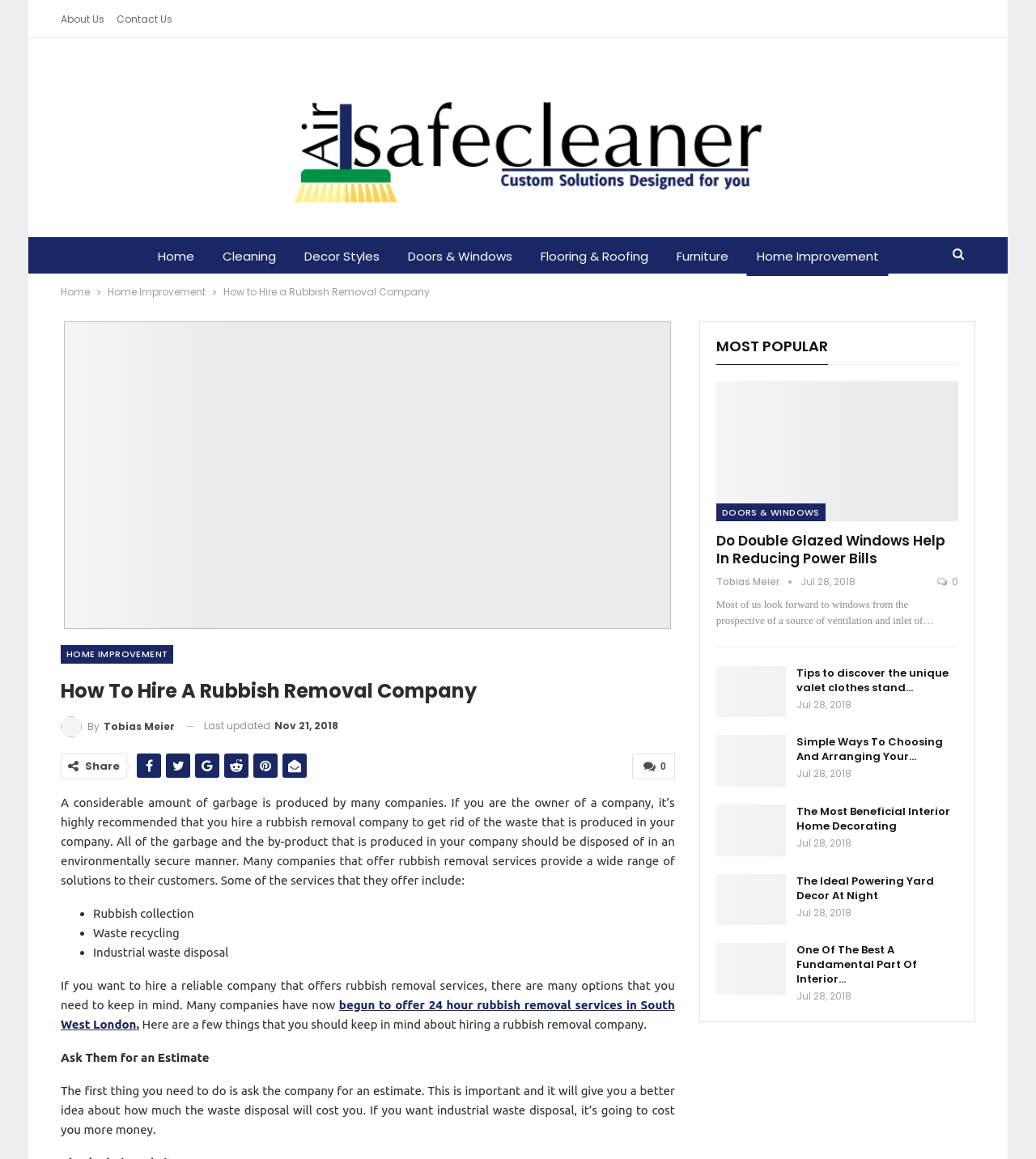Answer the question below with a single word or a brief phrase: 
What is the purpose of asking for an estimate from a rubbish removal company?

To know the cost